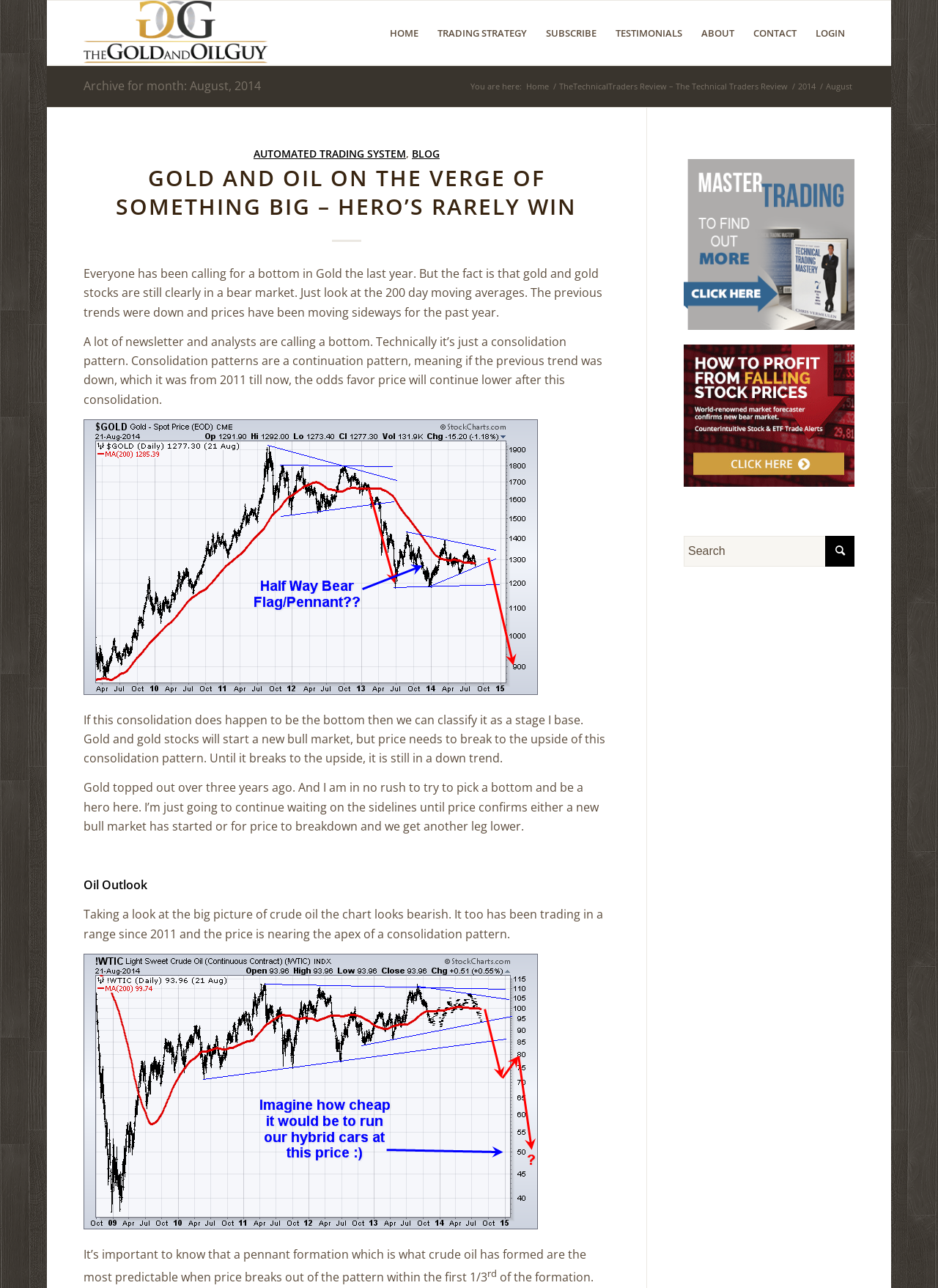Please identify the bounding box coordinates of the element I need to click to follow this instruction: "Click on AUTOMATED TRADING SYSTEM".

[0.27, 0.114, 0.433, 0.125]